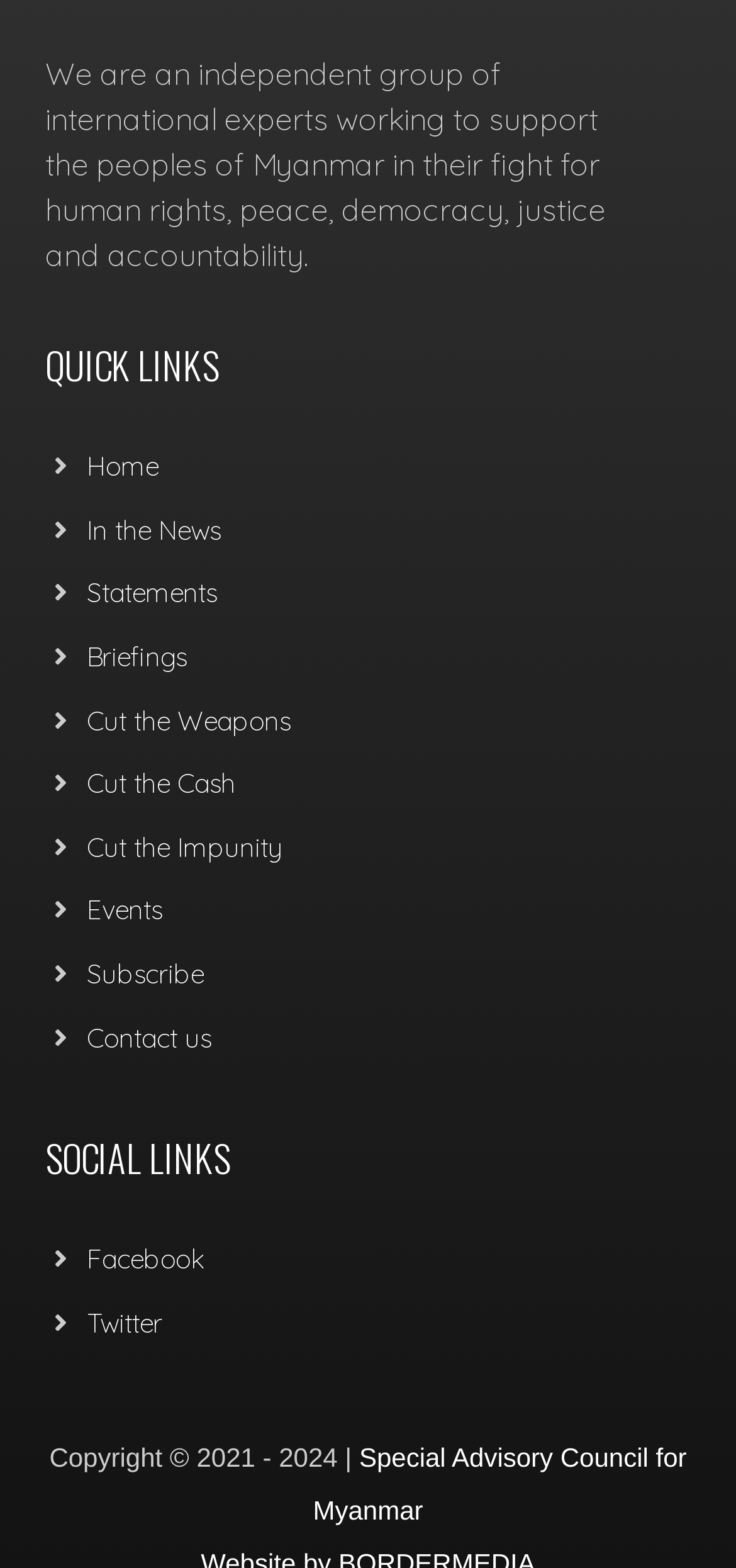Find the bounding box coordinates for the UI element whose description is: "In the News". The coordinates should be four float numbers between 0 and 1, in the format [left, top, right, bottom].

[0.118, 0.327, 0.3, 0.349]